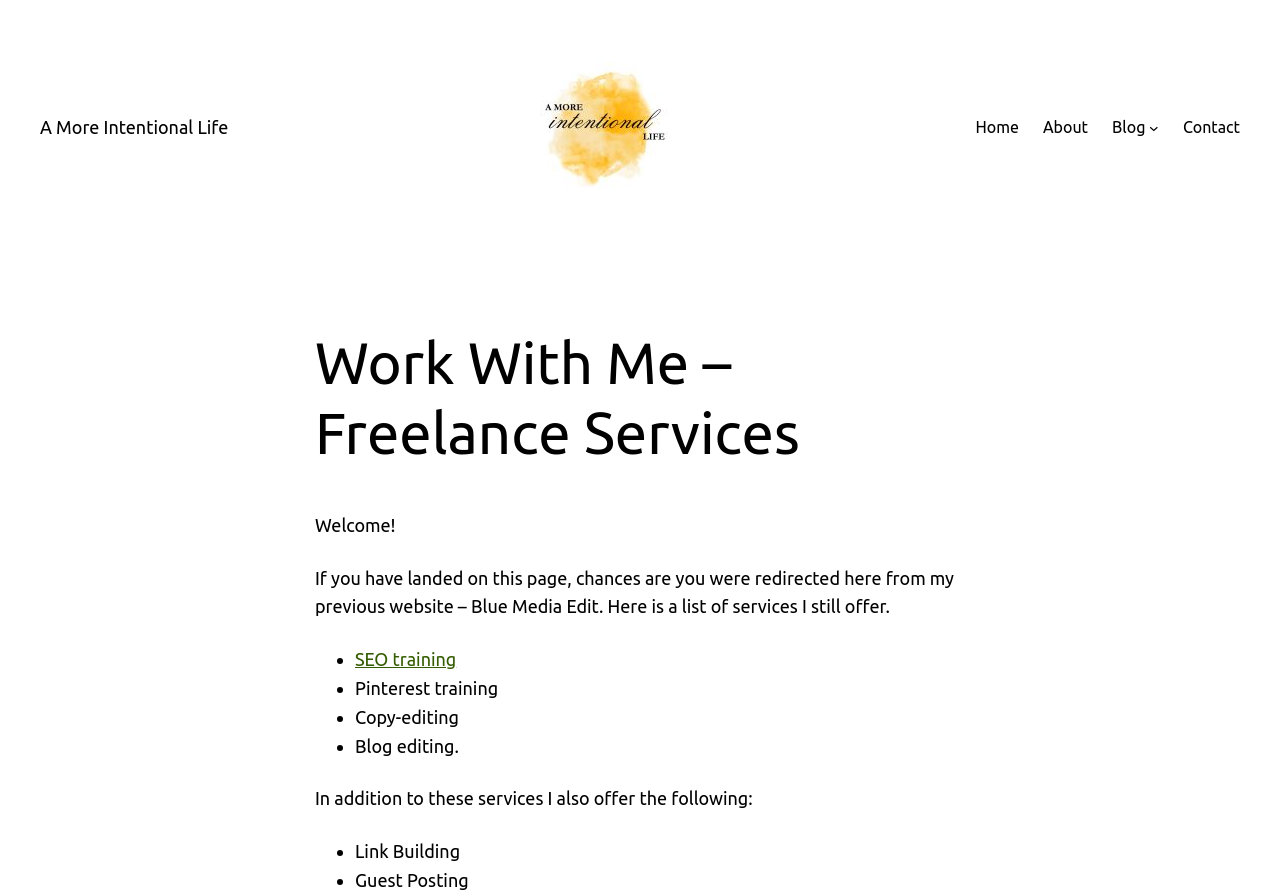What is the name of the blogger?
Examine the image closely and answer the question with as much detail as possible.

I inferred this from the link 'A More Intentional Life' at the top of the page, which suggests that it is the blogger's name or website title.